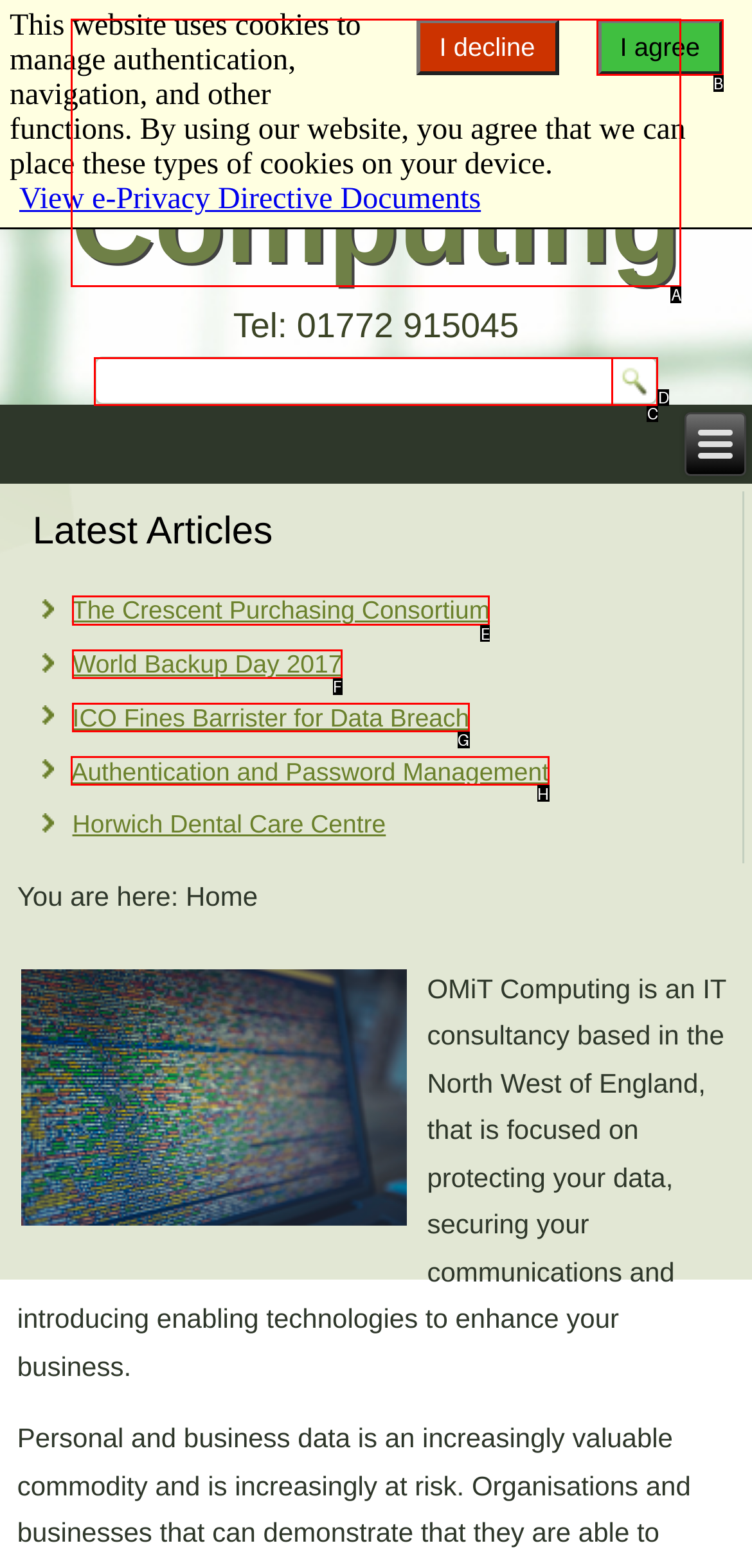Choose the letter that corresponds to the correct button to accomplish the task: click the latest article link
Reply with the letter of the correct selection only.

E